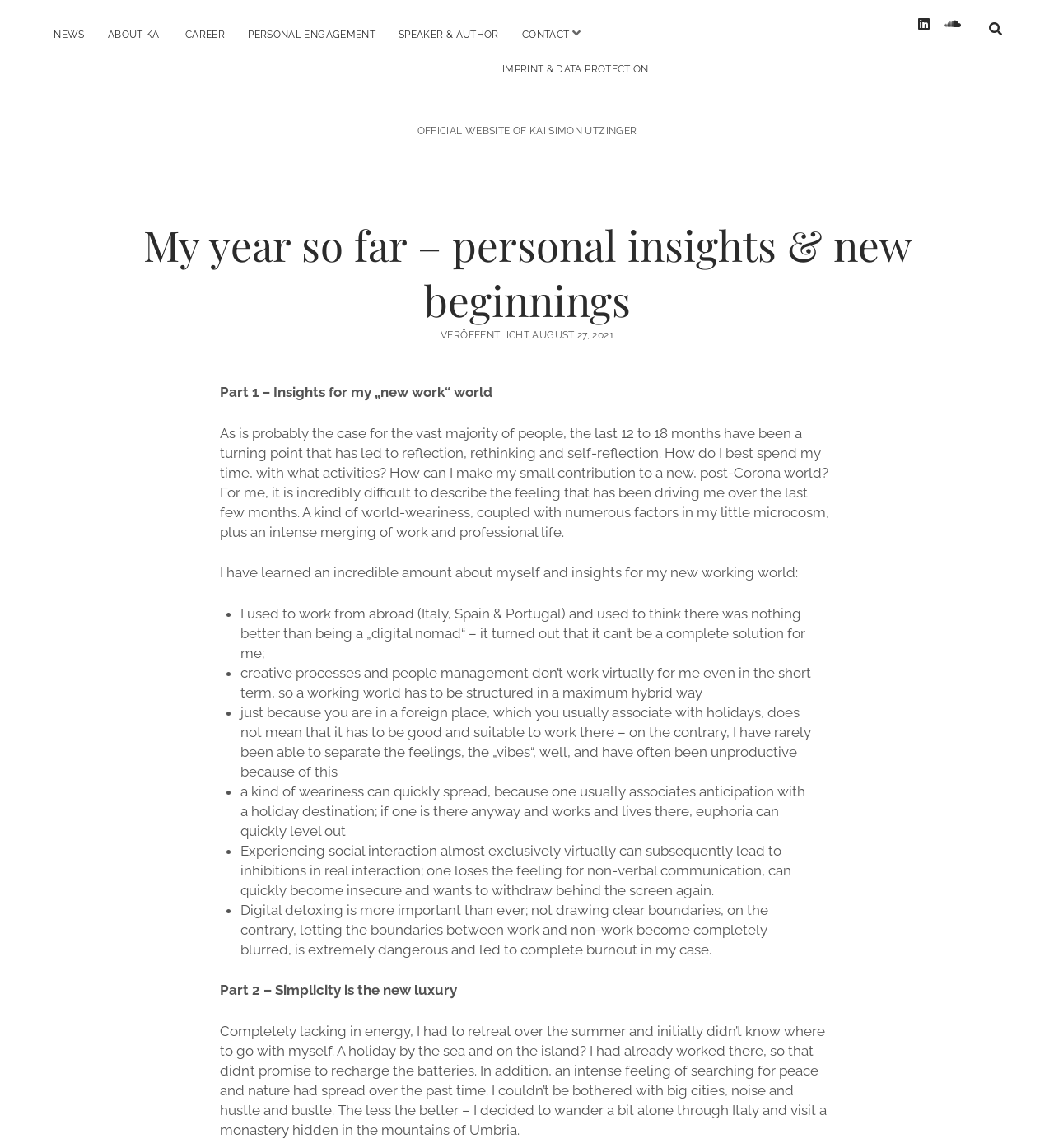Refer to the image and answer the question with as much detail as possible: What is the author's current state?

Based on the text, the author is reflecting on their past experiences and insights, indicating a state of introspection and self-reflection.